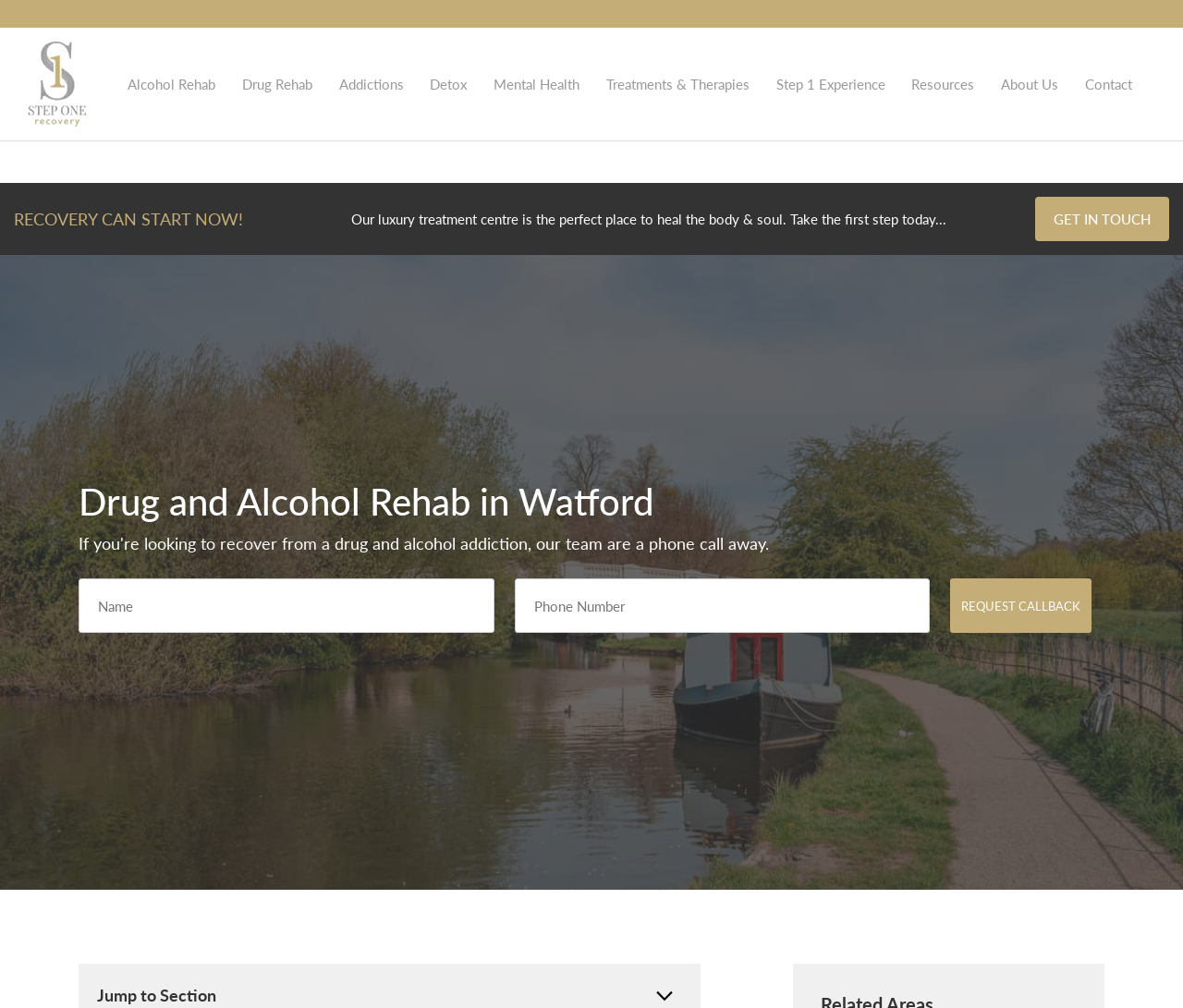Find the bounding box coordinates of the element you need to click on to perform this action: 'Learn about 'Drug And Alcohol Rehab For Couples''. The coordinates should be represented by four float values between 0 and 1, in the format [left, top, right, bottom].

[0.397, 0.114, 0.591, 0.139]